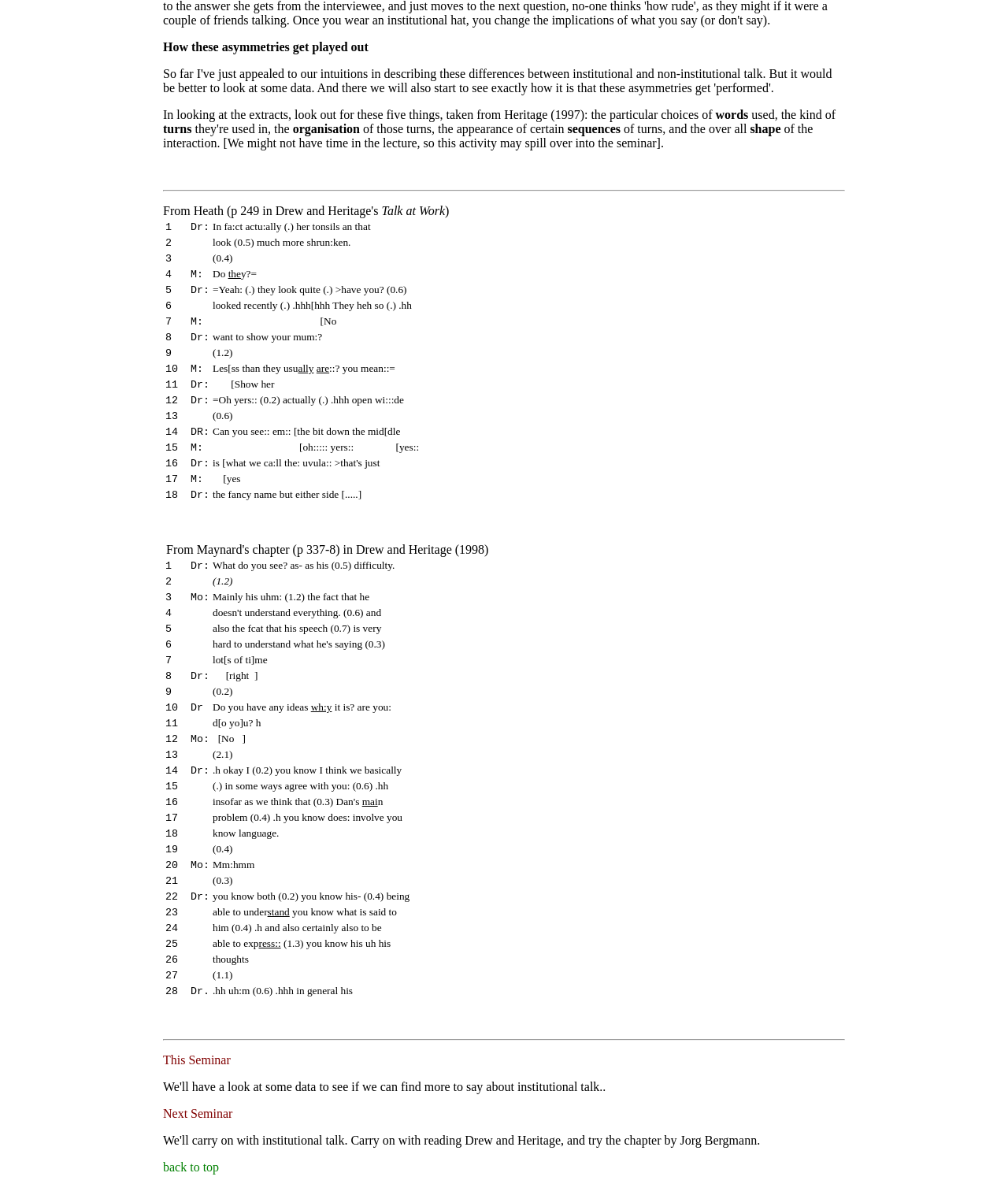What is the activity that may spill over into the seminar?
Based on the image, respond with a single word or phrase.

this activity